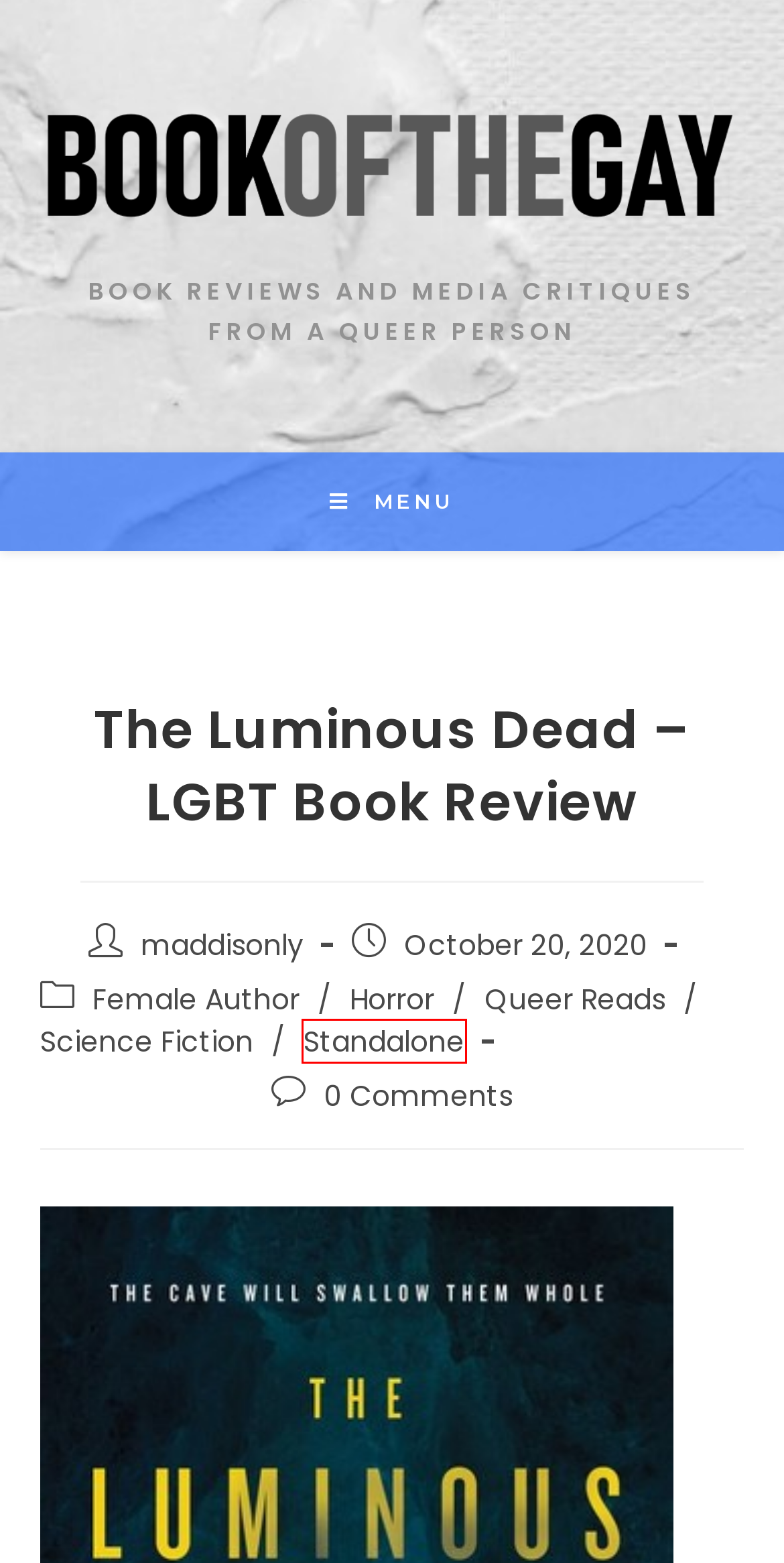Review the screenshot of a webpage that includes a red bounding box. Choose the webpage description that best matches the new webpage displayed after clicking the element within the bounding box. Here are the candidates:
A. The Lady's Guide to Celestial Mechanics - LGBT Book Review - Book of the Gay
B. Queer reads Archives - Book of the Gay
C. Queer Reads Archives - Book of the Gay
D. lgbt reads Archives - Book of the Gay
E. Book of the Gay - Book Reviews and Media Critiques from a Queer Person
F. Horror Archives - Book of the Gay
G. Science Fiction Archives - Book of the Gay
H. Standalone Archives - Book of the Gay

H